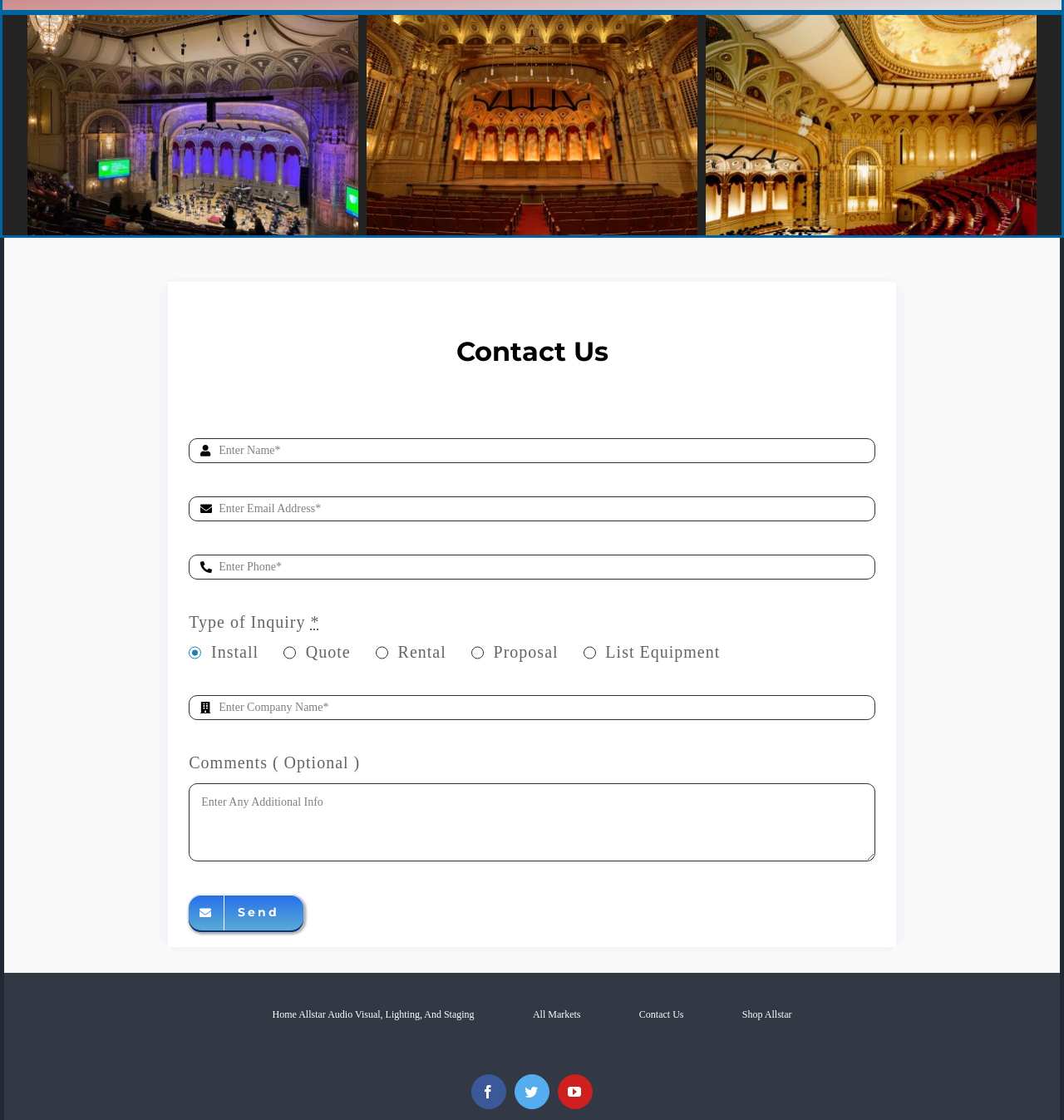Specify the bounding box coordinates of the element's area that should be clicked to execute the given instruction: "Enter your name". The coordinates should be four float numbers between 0 and 1, i.e., [left, top, right, bottom].

[0.178, 0.391, 0.822, 0.414]